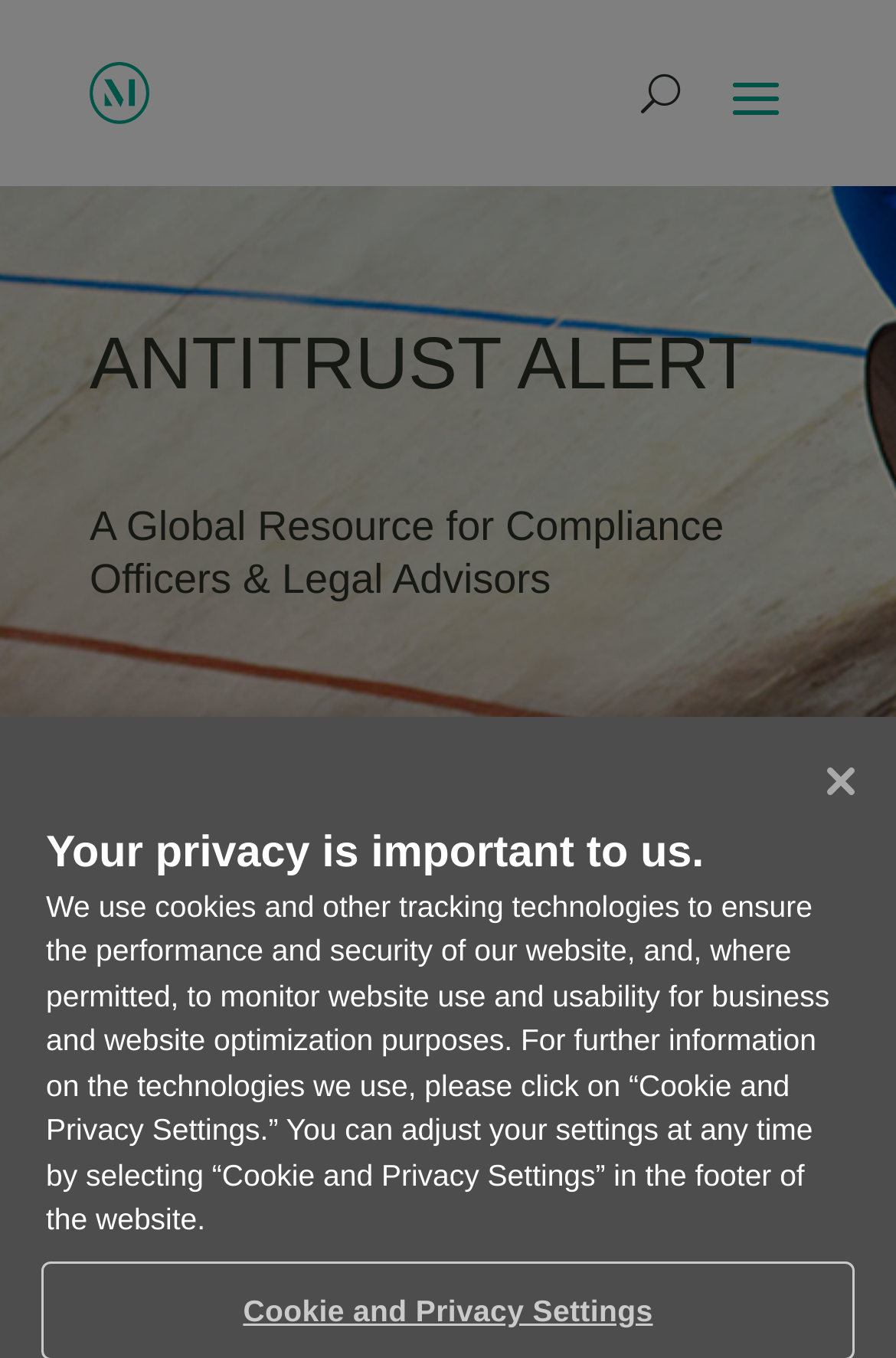Respond with a single word or short phrase to the following question: 
What is the button 'U' for?

Unknown